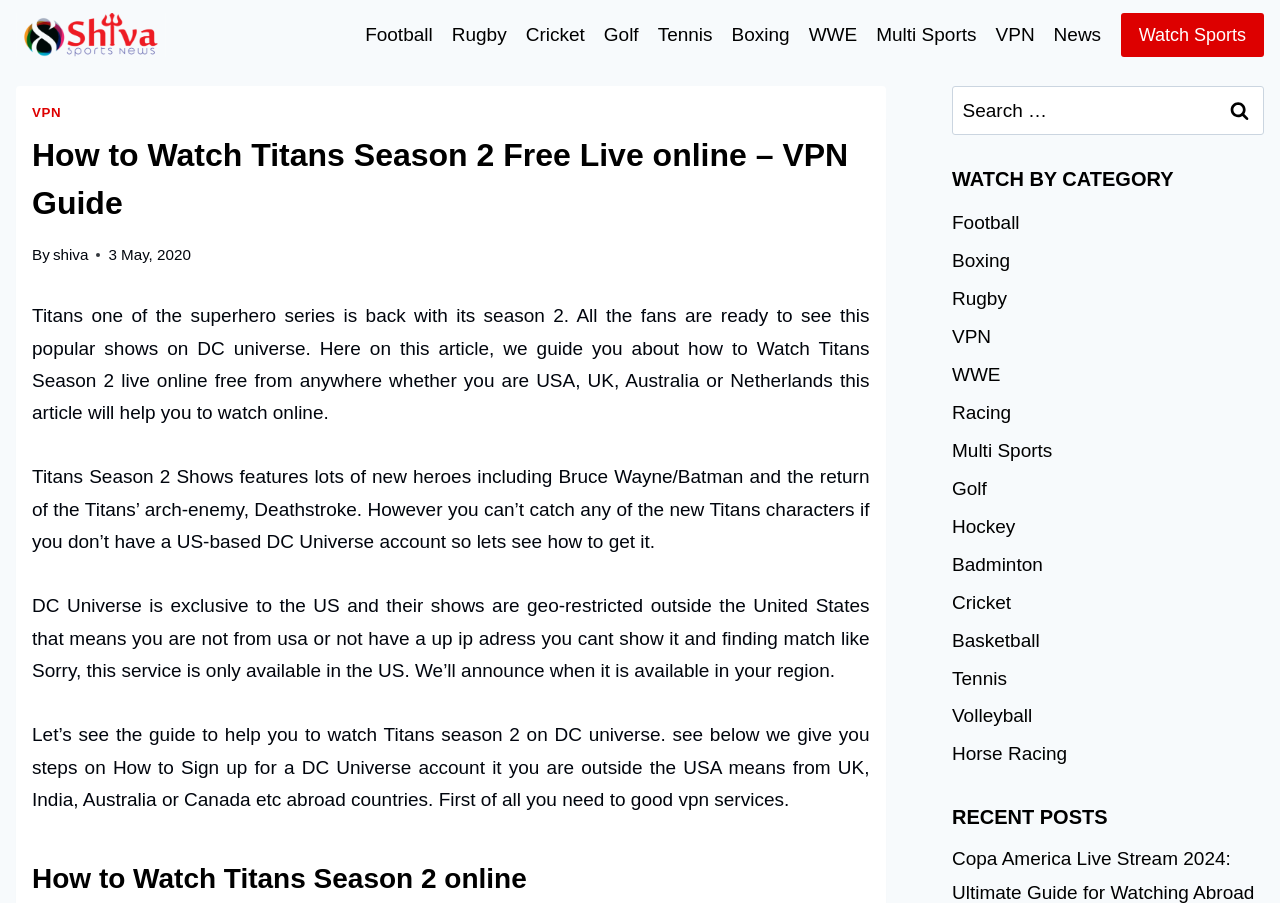Locate the coordinates of the bounding box for the clickable region that fulfills this instruction: "Click on the 'VPN' link in the navigation".

[0.77, 0.019, 0.816, 0.059]